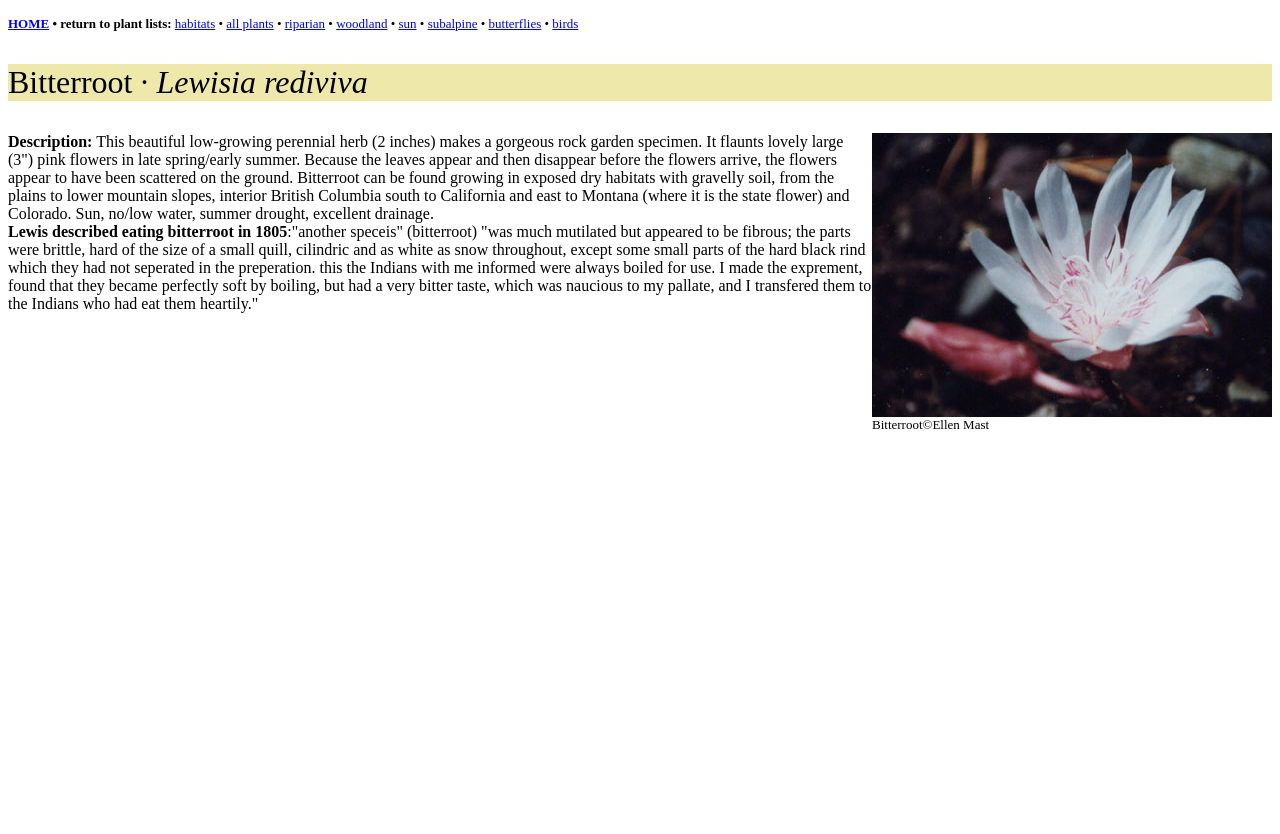Pinpoint the bounding box coordinates of the clickable element needed to complete the instruction: "View the 'The Suitcase' article". The coordinates should be provided as four float numbers between 0 and 1: [left, top, right, bottom].

None